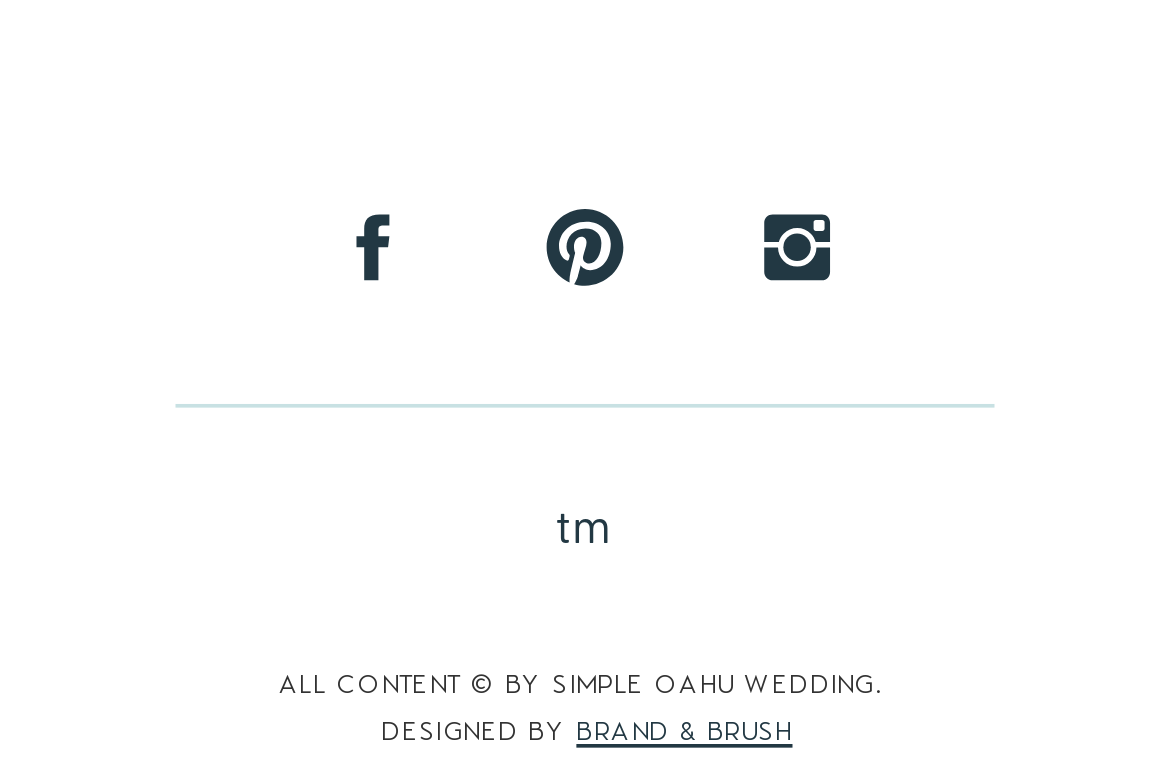What is the theme of the images?
Please answer the question as detailed as possible based on the image.

The images on the webpage appear to be related to weddings, with captions mentioning elopements, Hawaii weddings, and wedding decorations. The images likely depict couples getting married or engaged in wedding-related activities.